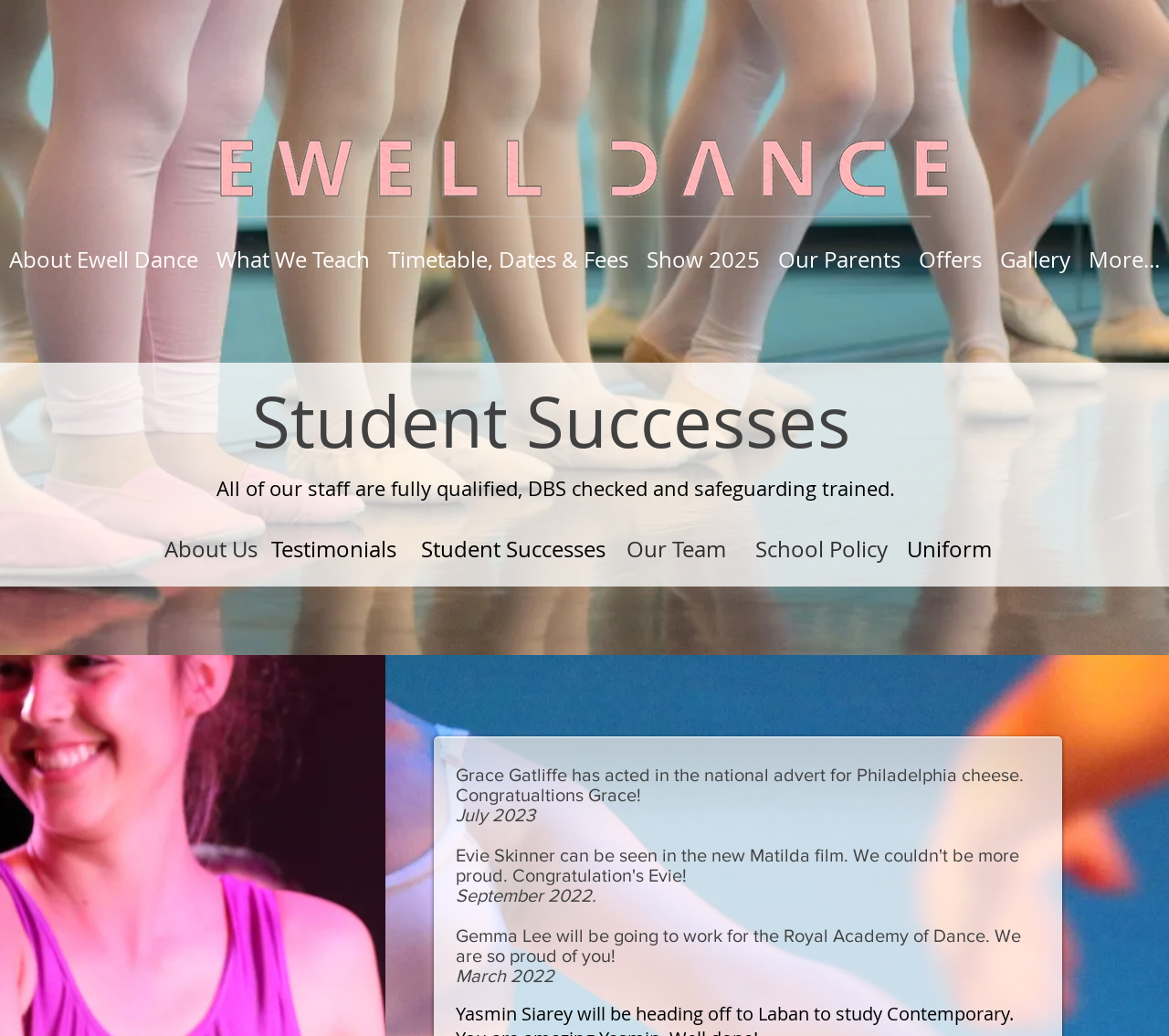Can you give a detailed response to the following question using the information from the image? What is the profession of the staff mentioned?

Based on the context of the webpage, which is about a dance school, and the text 'All of our staff are fully qualified, DBS checked and safeguarding trained.', it can be inferred that the staff mentioned are dance teachers.